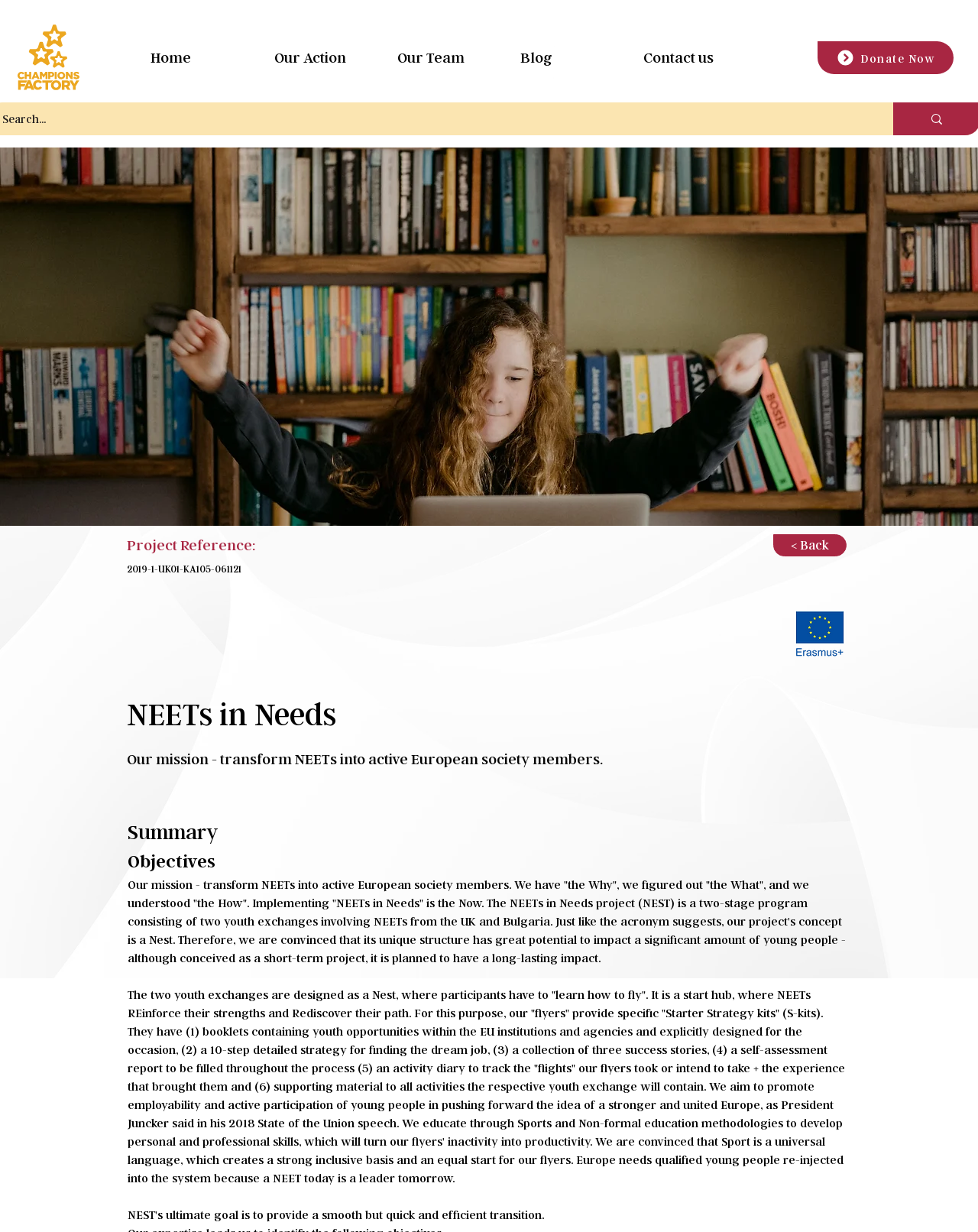Using floating point numbers between 0 and 1, provide the bounding box coordinates in the format (top-left x, top-left y, bottom-right x, bottom-right y). Locate the UI element described here: aria-label="Search..." name="q" placeholder="Search..."

[0.002, 0.083, 0.88, 0.11]